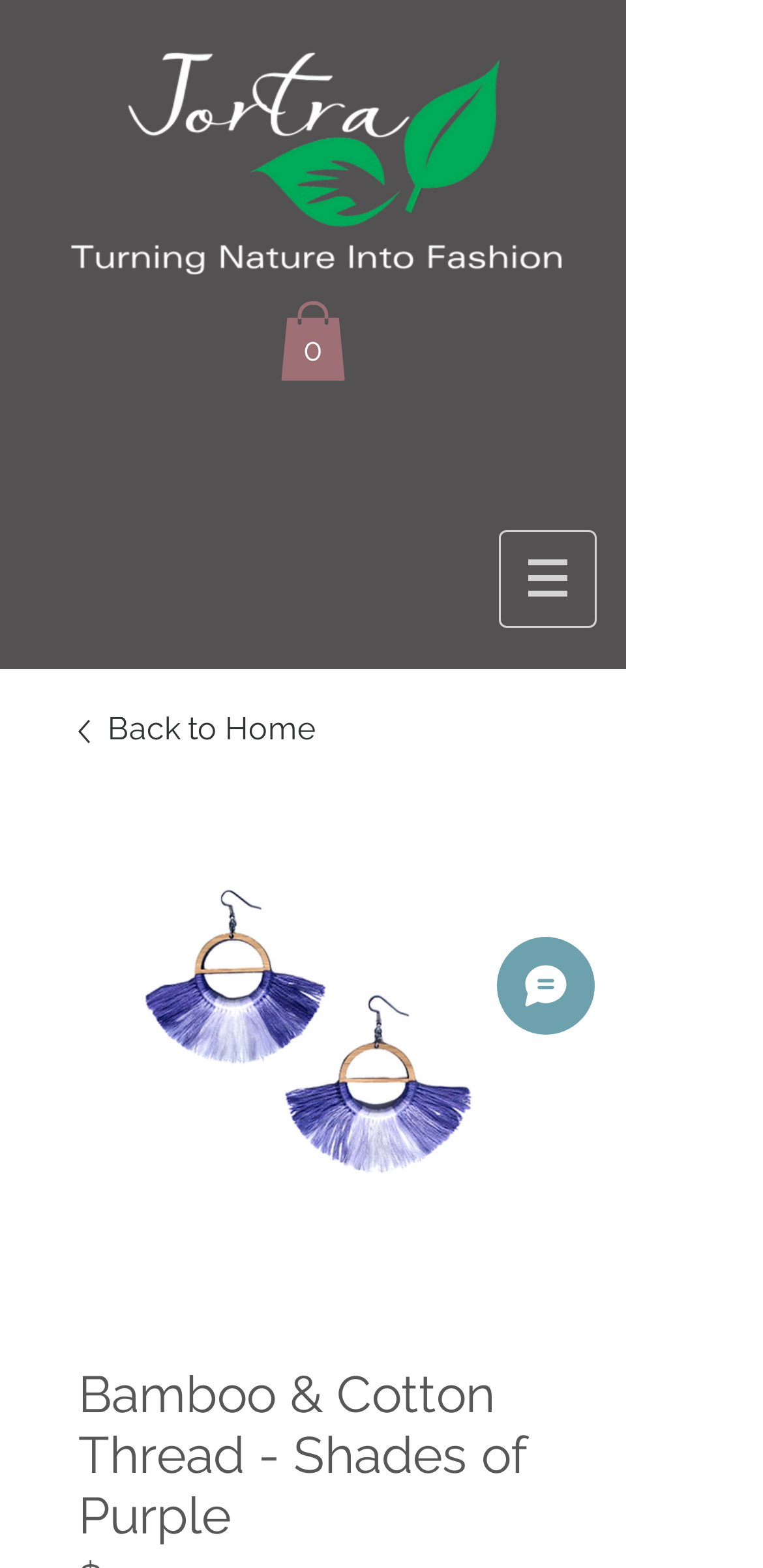Please determine the bounding box of the UI element that matches this description: Chat. The coordinates should be given as (top-left x, top-left y, bottom-right x, bottom-right y), with all values between 0 and 1.

[0.651, 0.598, 0.779, 0.66]